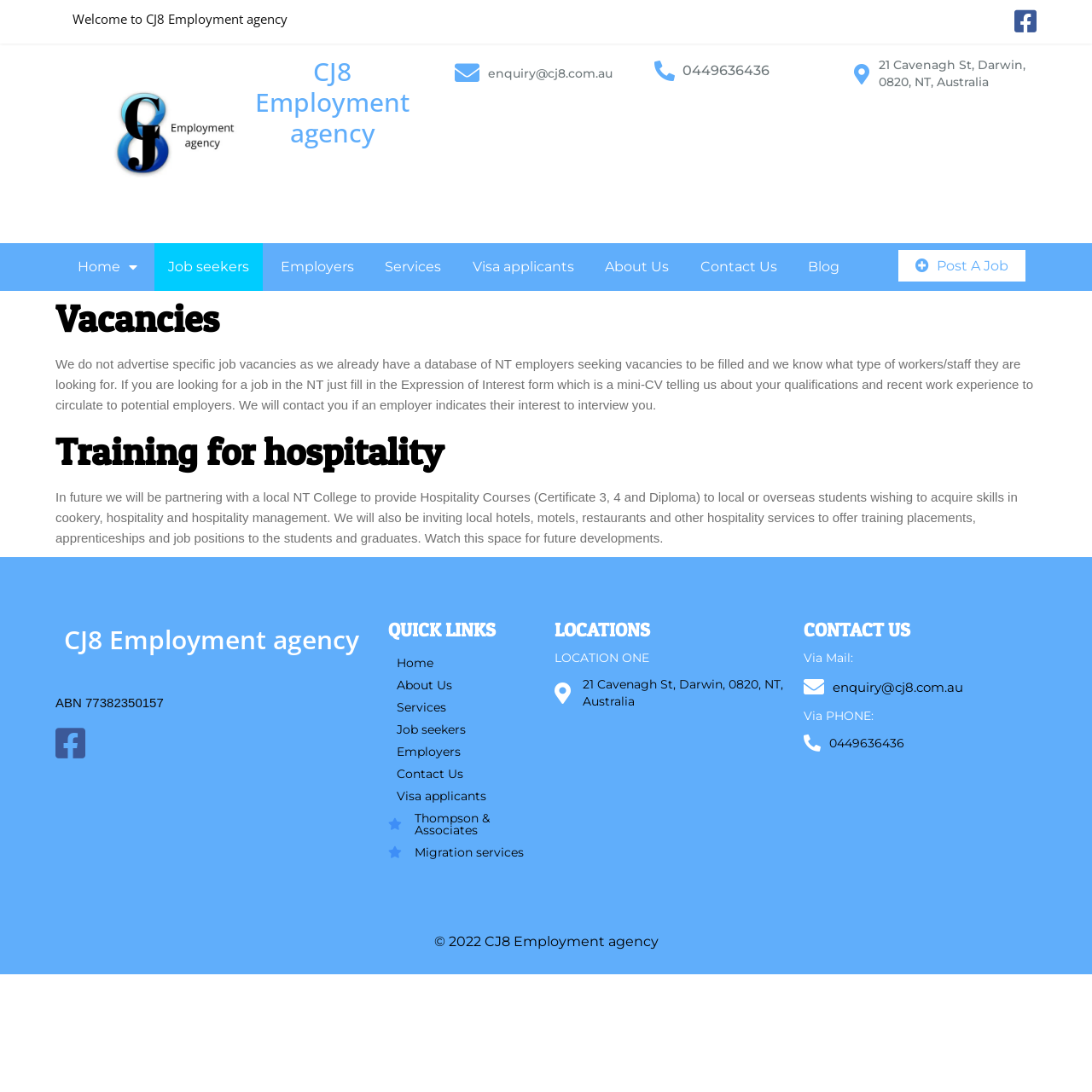What is the name of the employment agency?
Please give a detailed answer to the question using the information shown in the image.

The name of the employment agency can be found in the logo link at the top of the page, which says 'logo CJ8 Employment agency'. This suggests that the agency's name is CJ8 Employment agency.